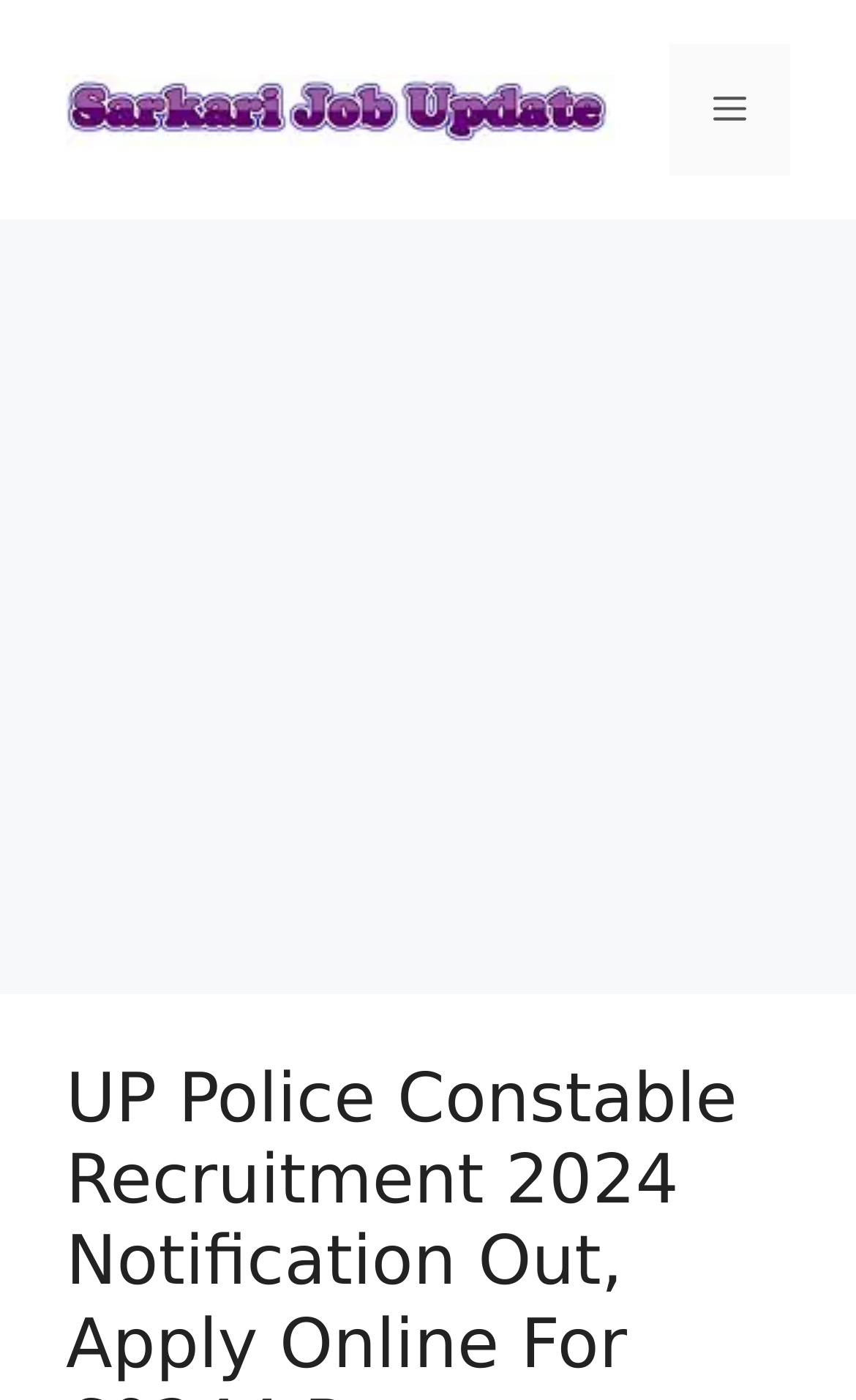Provide a short answer using a single word or phrase for the following question: 
What is the purpose of the button 'Menu'?

To toggle the primary menu